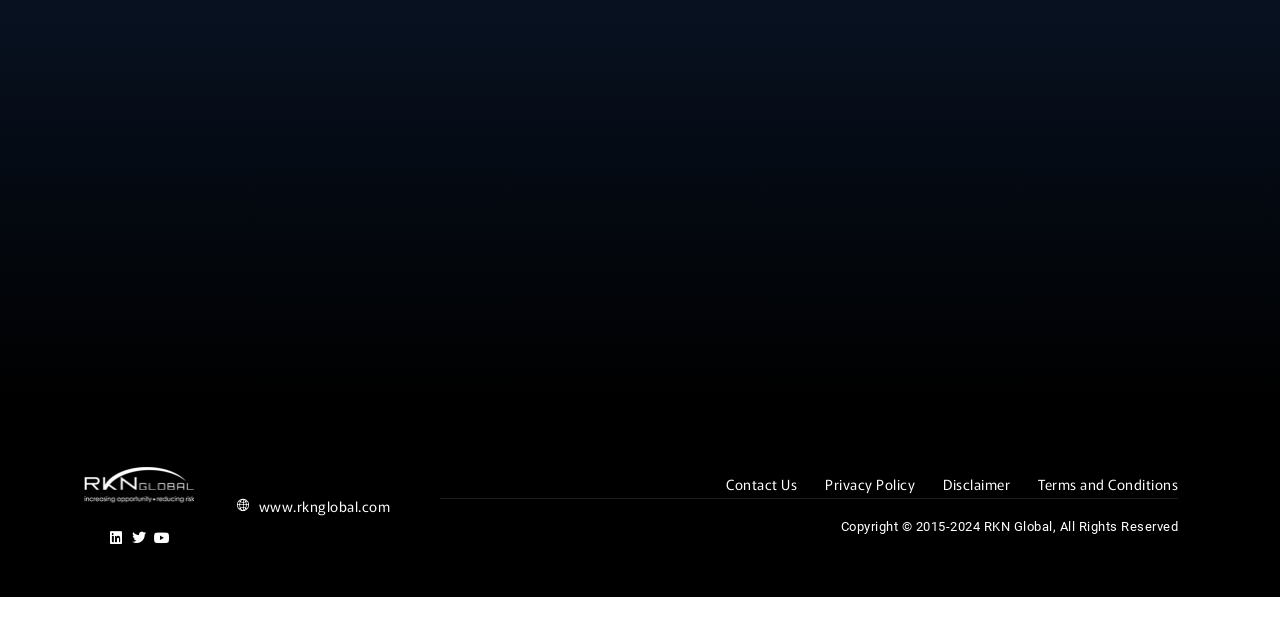Locate the UI element described as follows: "Disclaimer". Return the bounding box coordinates as four float numbers between 0 and 1 in the order [left, top, right, bottom].

[0.737, 0.734, 0.789, 0.778]